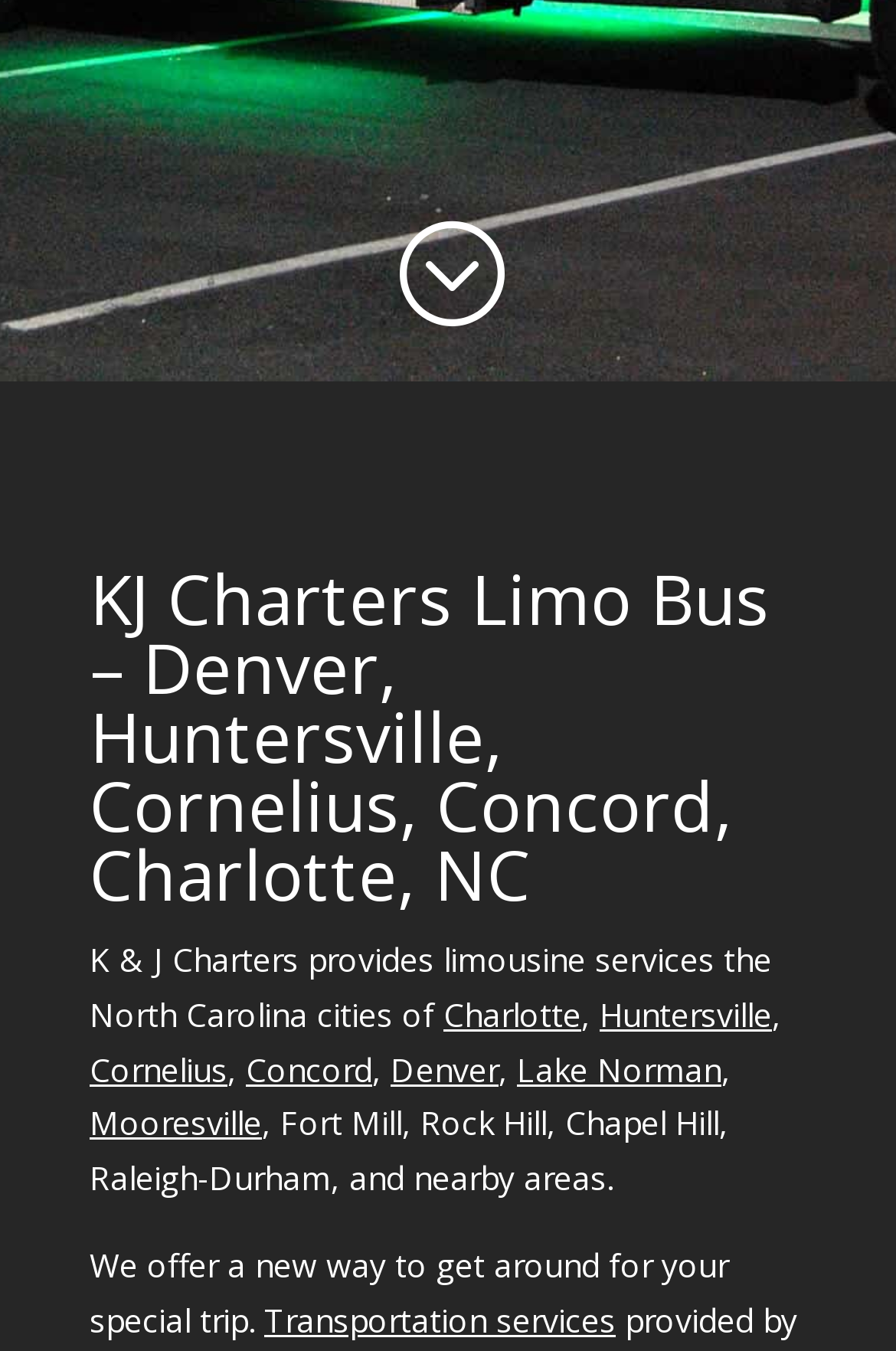Locate the bounding box coordinates of the element I should click to achieve the following instruction: "Download Network Analyzer Pro".

None